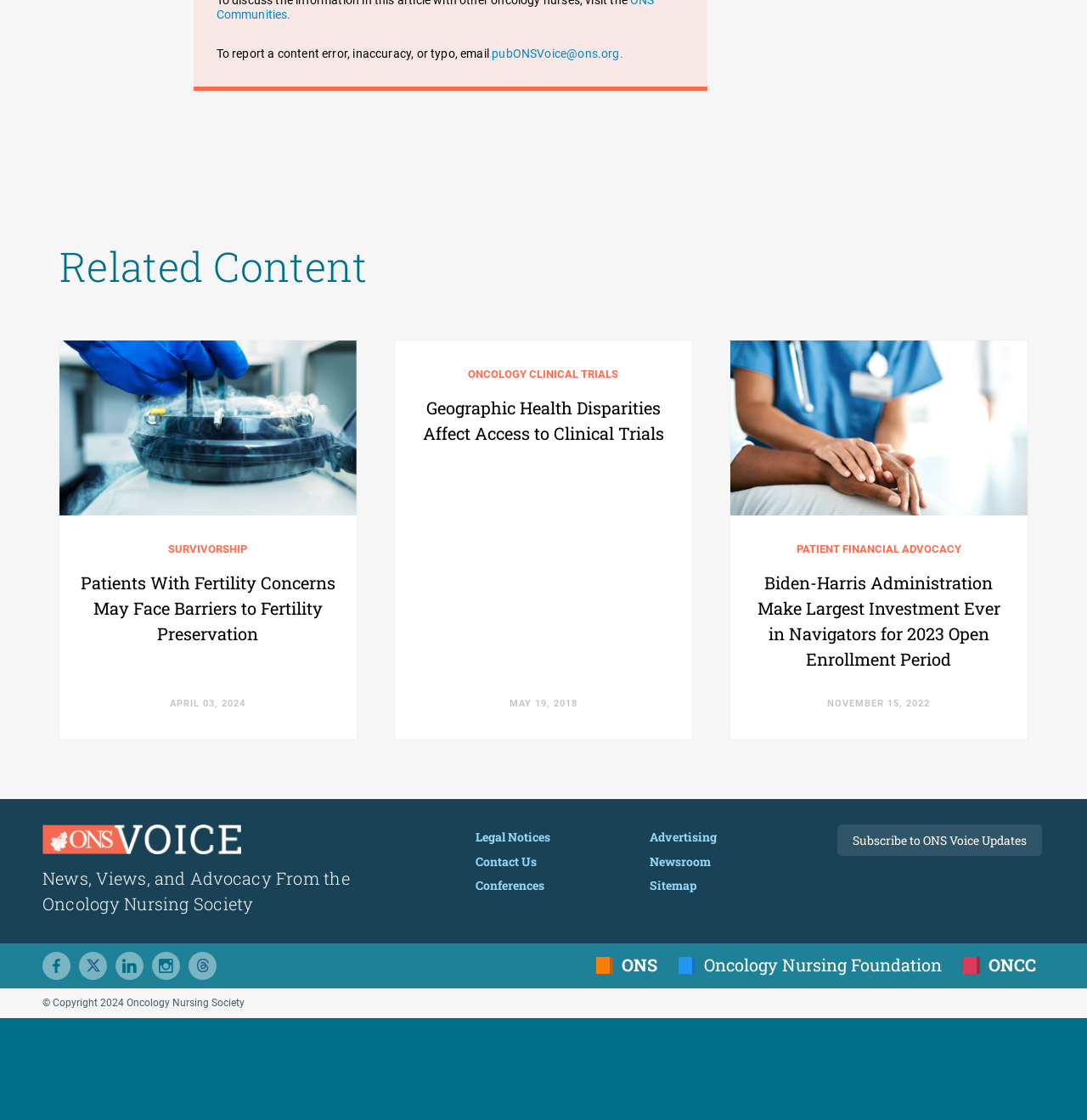What is the topic of the first article in the Related Content section?
Using the information presented in the image, please offer a detailed response to the question.

I looked at the first article element under the 'Related Content' heading and found the image with the description 'fertility preservation cryotherapy egg sperm storage', which suggests that the topic of the article is fertility preservation.